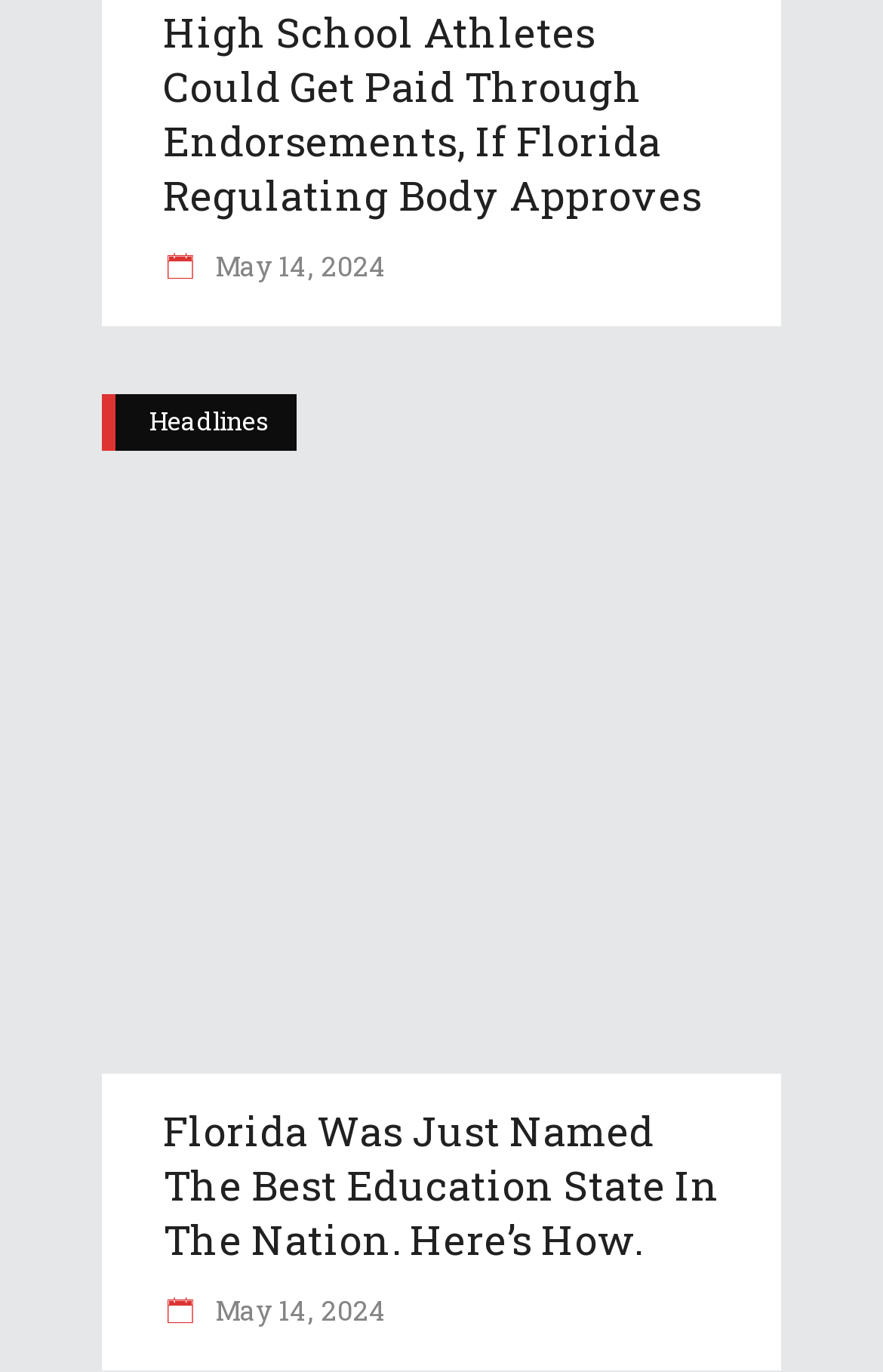What is the category of the news article 'High School Athletes Could Get Paid Through Endorsements, If Florida Regulating Body Approves'?
Refer to the image and offer an in-depth and detailed answer to the question.

I found the link 'Headlines' near the top of the page, and it is located near the news article 'High School Athletes Could Get Paid Through Endorsements, If Florida Regulating Body Approves', indicating that this article belongs to the 'Headlines' category.